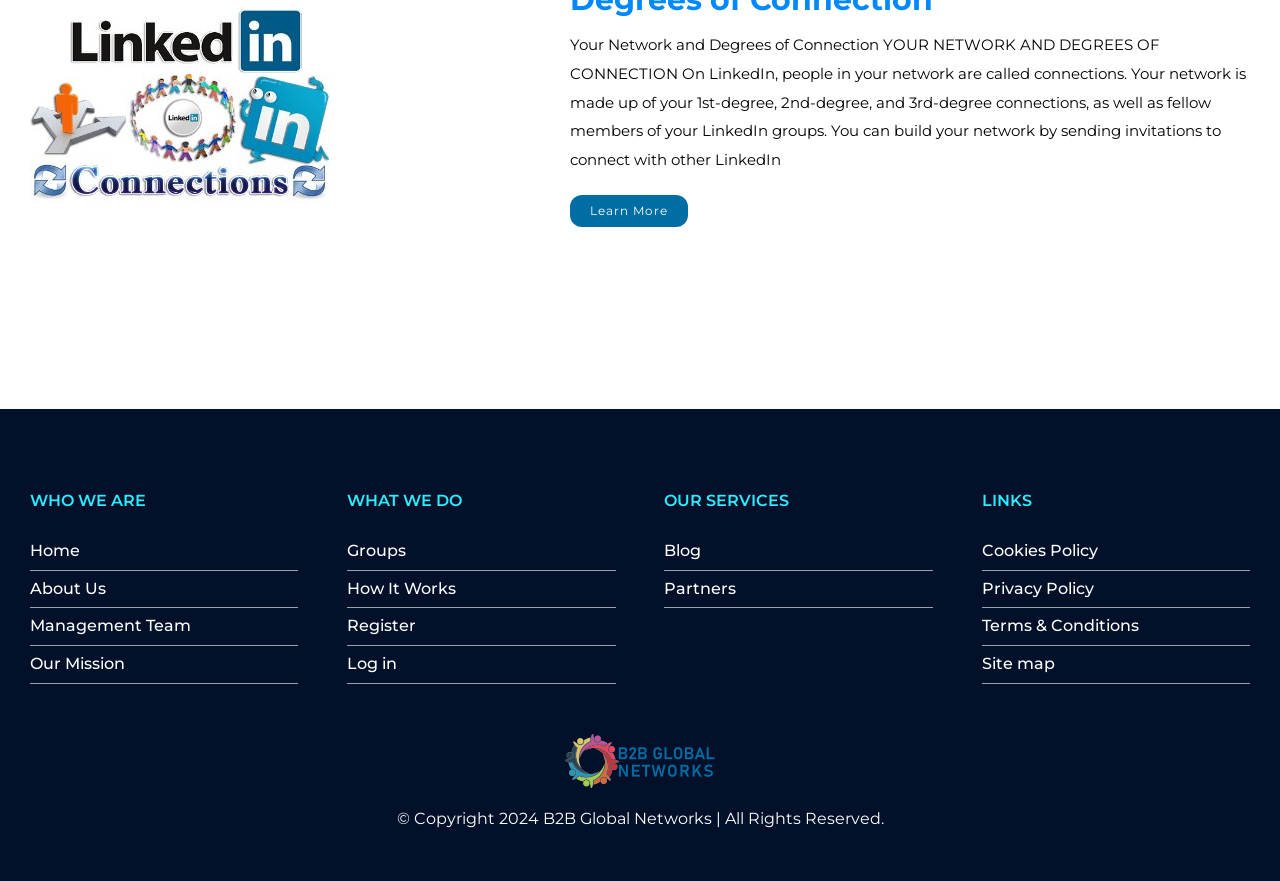Determine the coordinates of the bounding box that should be clicked to complete the instruction: "Learn more about your network and degrees of connection". The coordinates should be represented by four float numbers between 0 and 1: [left, top, right, bottom].

[0.445, 0.221, 0.538, 0.258]